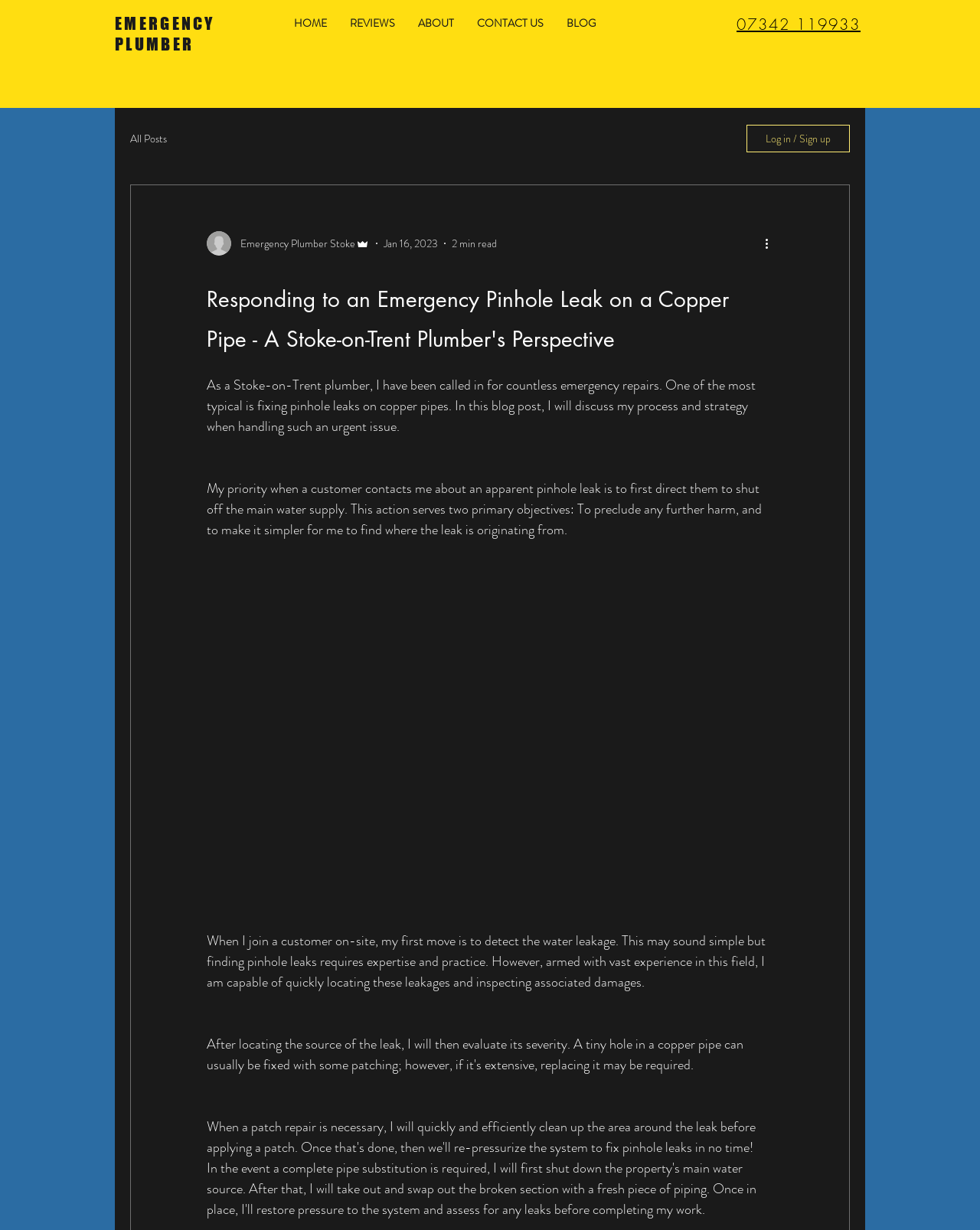Please reply to the following question using a single word or phrase: 
What is the plumber's priority when a customer contacts about a pinhole leak?

Shut off the main water supply